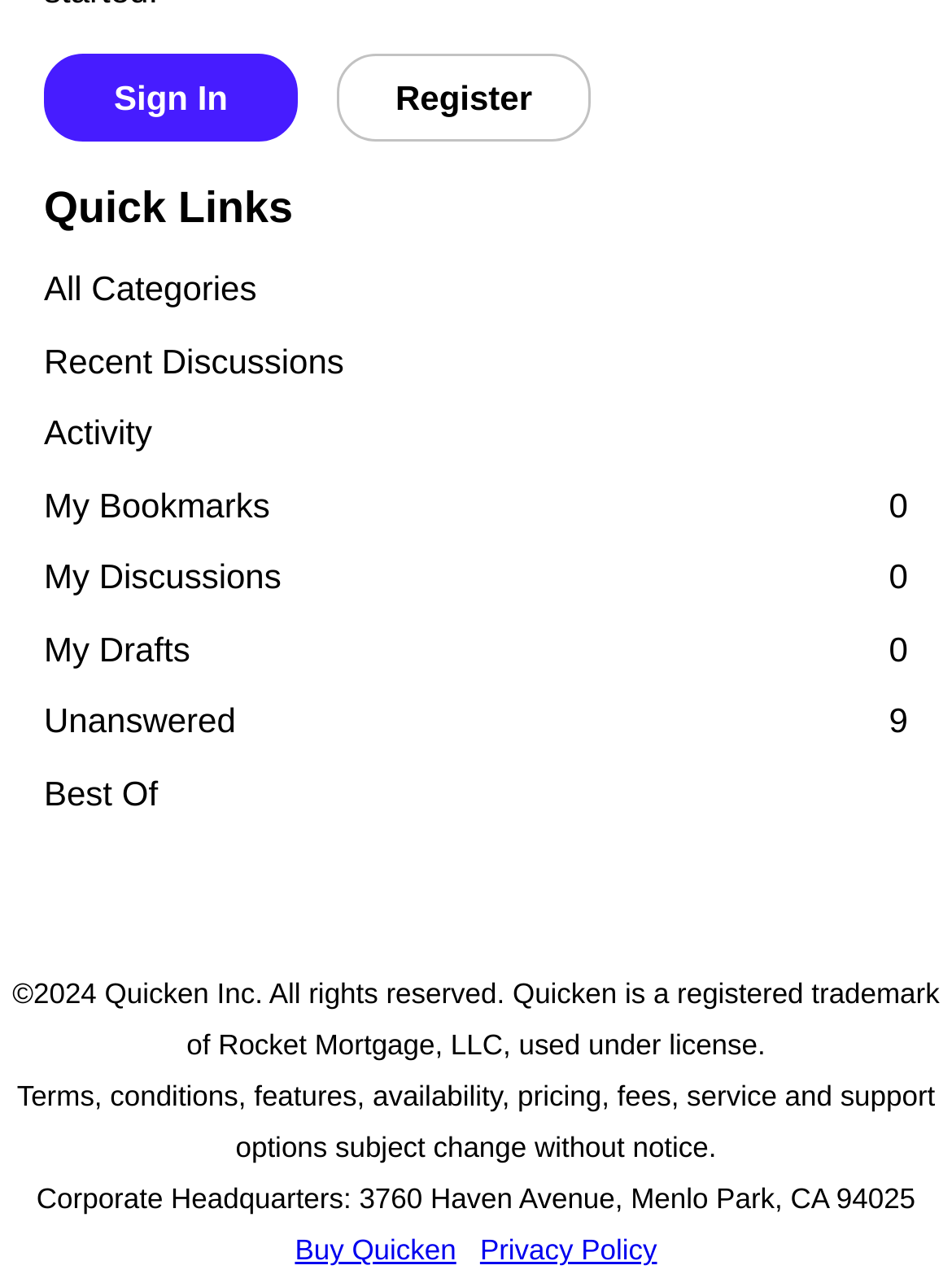Please identify the bounding box coordinates of the clickable area that will fulfill the following instruction: "Register for a new account". The coordinates should be in the format of four float numbers between 0 and 1, i.e., [left, top, right, bottom].

[0.354, 0.042, 0.621, 0.111]